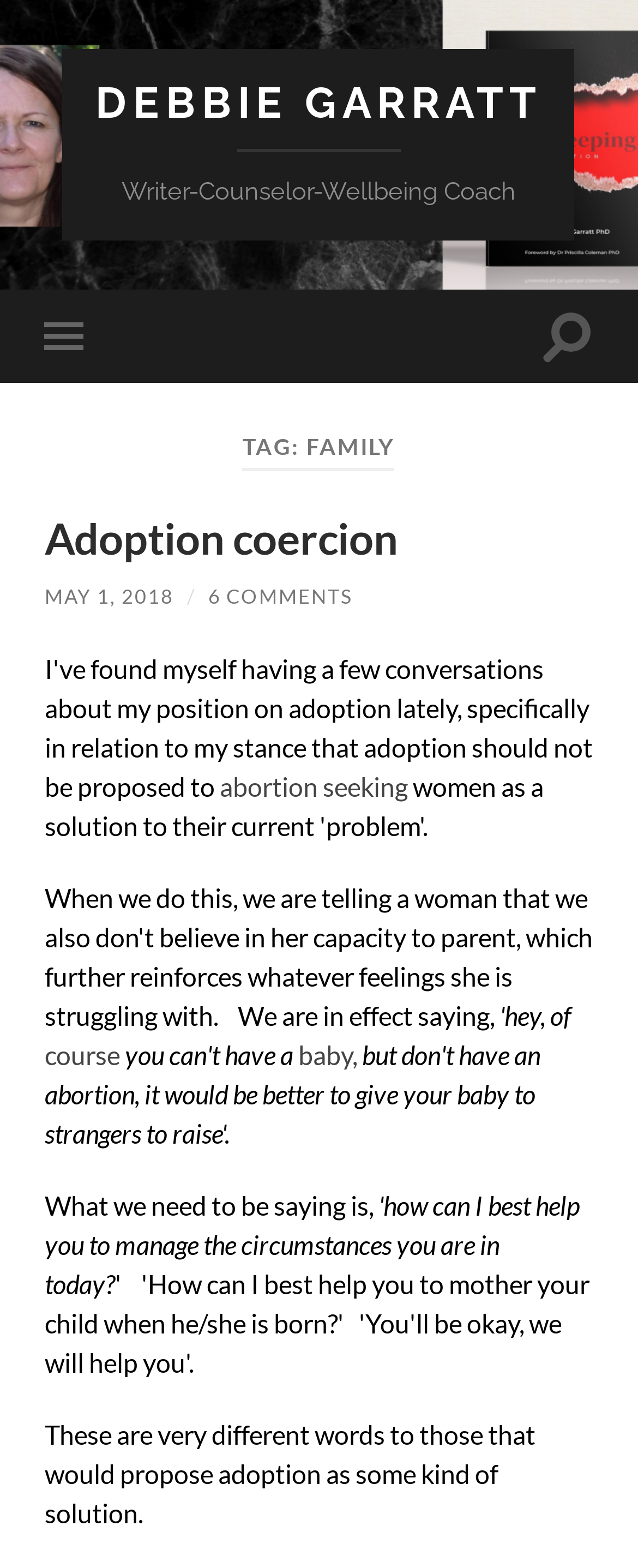Answer the following inquiry with a single word or phrase:
How many comments are there on the article 'Adoption coercion'?

6